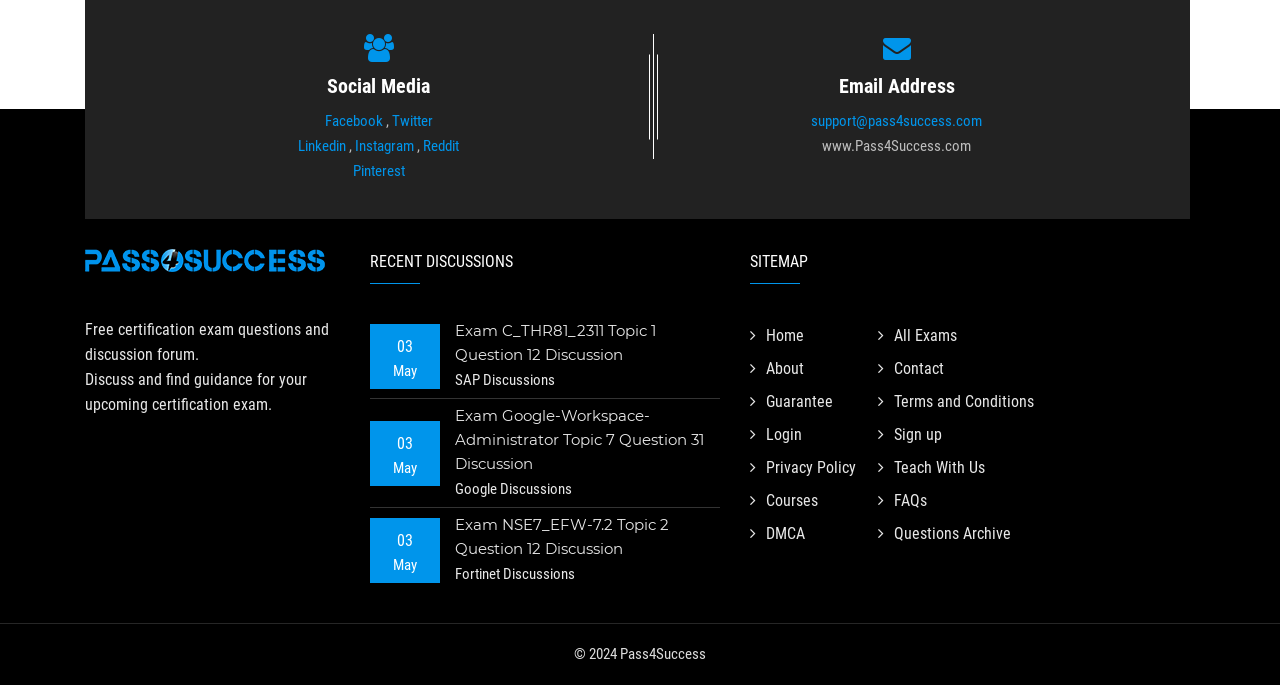Locate the bounding box coordinates of the region to be clicked to comply with the following instruction: "View Facebook page". The coordinates must be four float numbers between 0 and 1, in the form [left, top, right, bottom].

[0.254, 0.164, 0.299, 0.19]